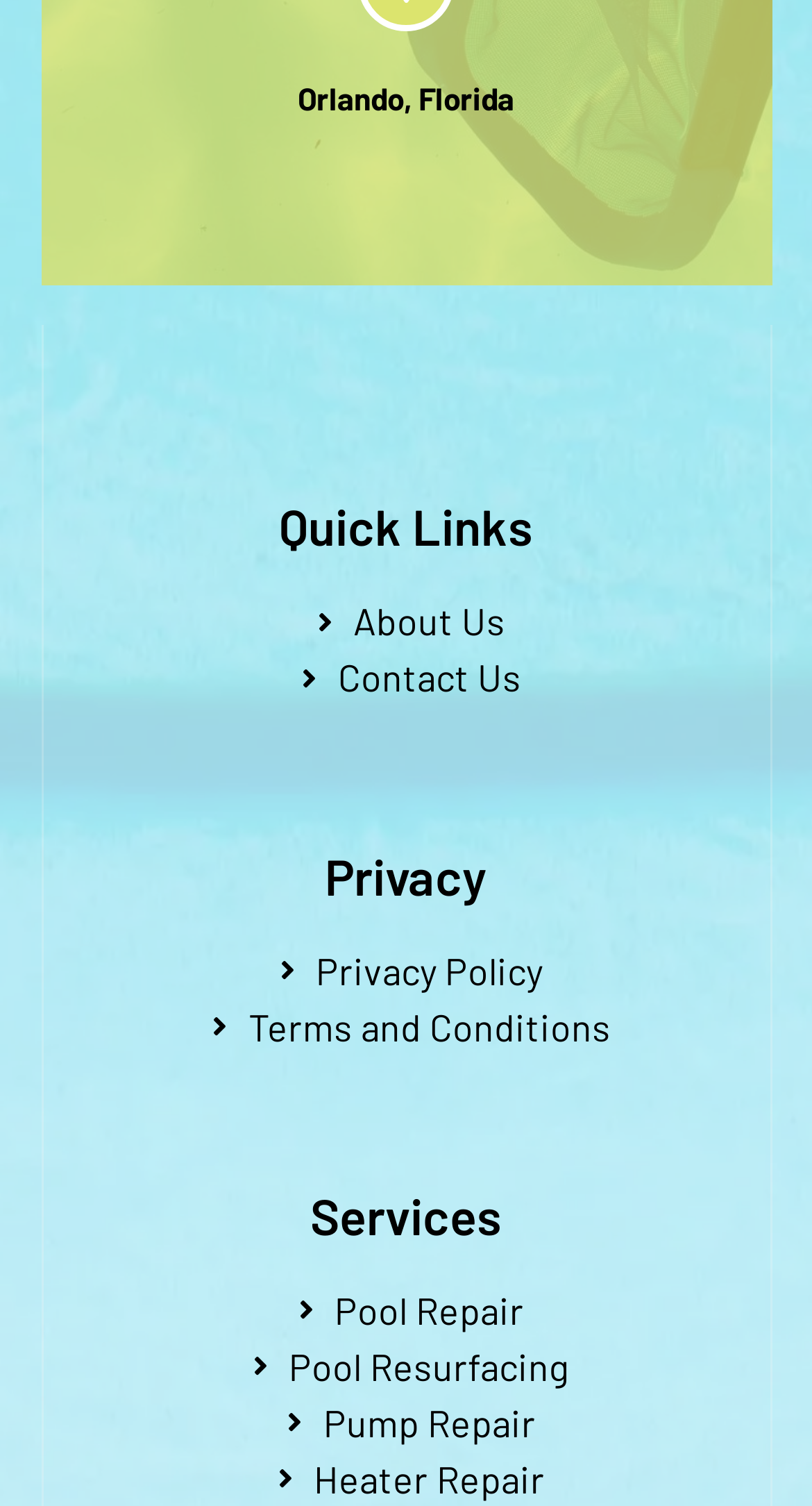What is the last link on the webpage?
Respond to the question with a well-detailed and thorough answer.

I looked at the links on the webpage and found that the last link is 'Pump Repair', which is located at coordinates [0.142, 0.926, 0.858, 0.964].